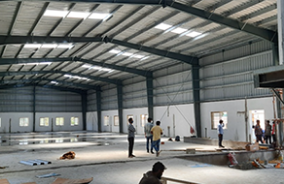Construct a detailed narrative about the image.

This image showcases the interior of a large industrial building under construction, specifically located in Chennai. The expansive space features a high ceiling supported by steel beams, allowing for ample natural light to flood the area through the numerous windows lining the walls. Several workers can be seen in the midst of the construction process, indicating an active work environment. Tools and materials are scattered across the floor, reflecting the ongoing progress of this project. The setting emphasizes not only the scale of the construction but also the collaboration among the laborers, who are focused on completing the building efficiently.  This image is associated with the "Industrial Building" project linked to the construction efforts in the area.